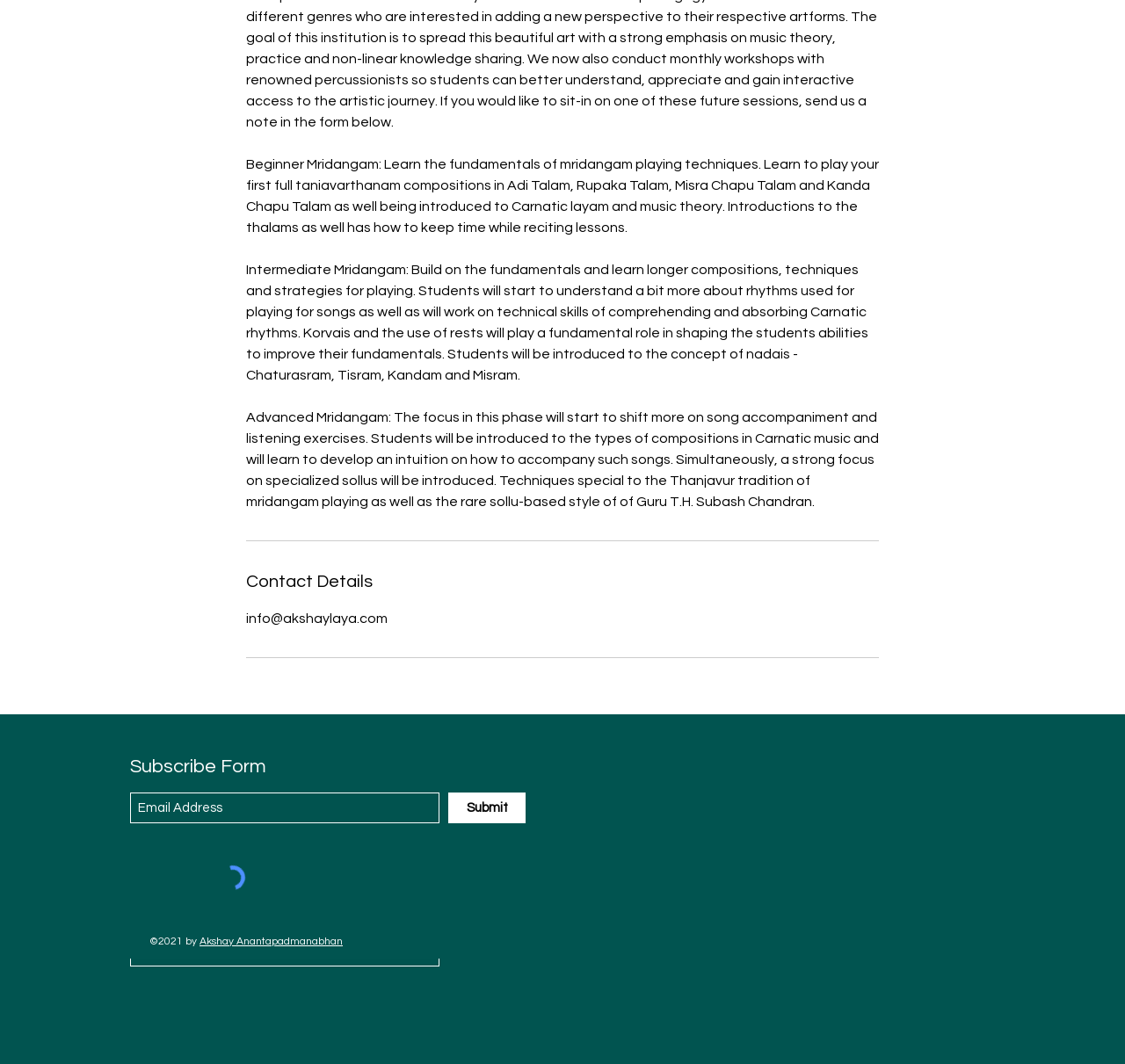What is the author of the webpage?
Examine the image and provide an in-depth answer to the question.

The author of the webpage can be found at the bottom left corner of the webpage, which is displayed as a link element. The link text reads 'Akshay Anantapadmanabhan'.